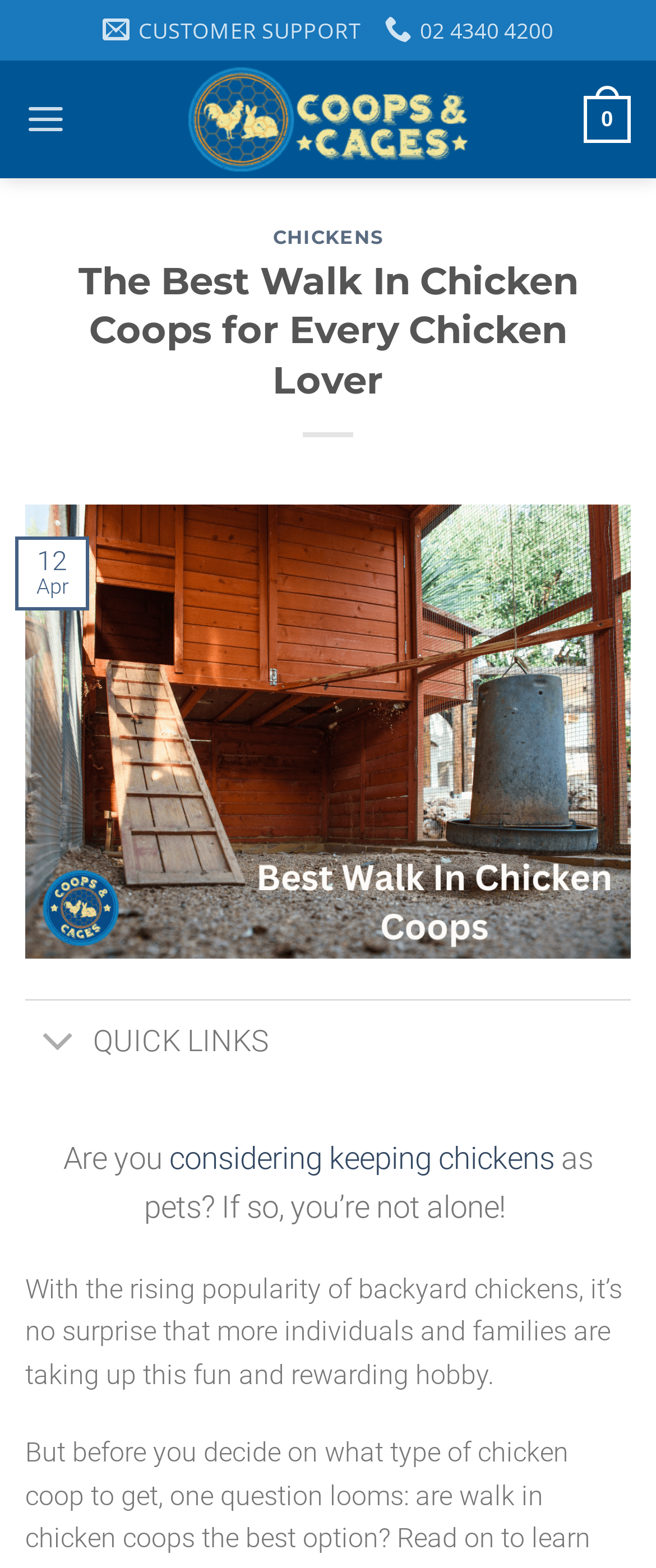How many articles are listed on the webpage?
Give a detailed response to the question by analyzing the screenshot.

I counted the number of articles on the webpage by looking at the layout table, which only shows one article with a date of '12 Apr'.